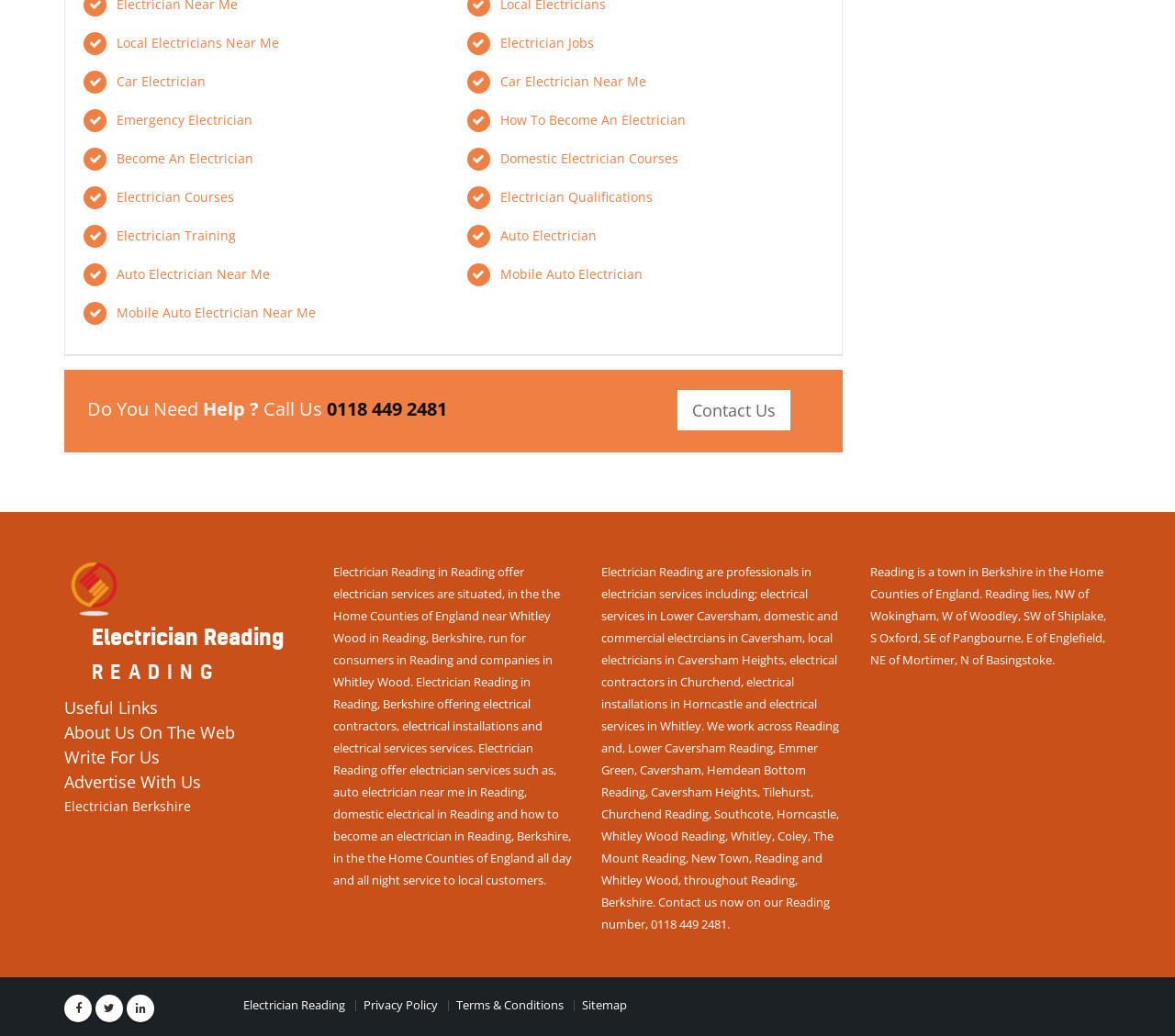Identify the bounding box coordinates necessary to click and complete the given instruction: "Click on 'Local Electricians Near Me'".

[0.099, 0.033, 0.238, 0.05]